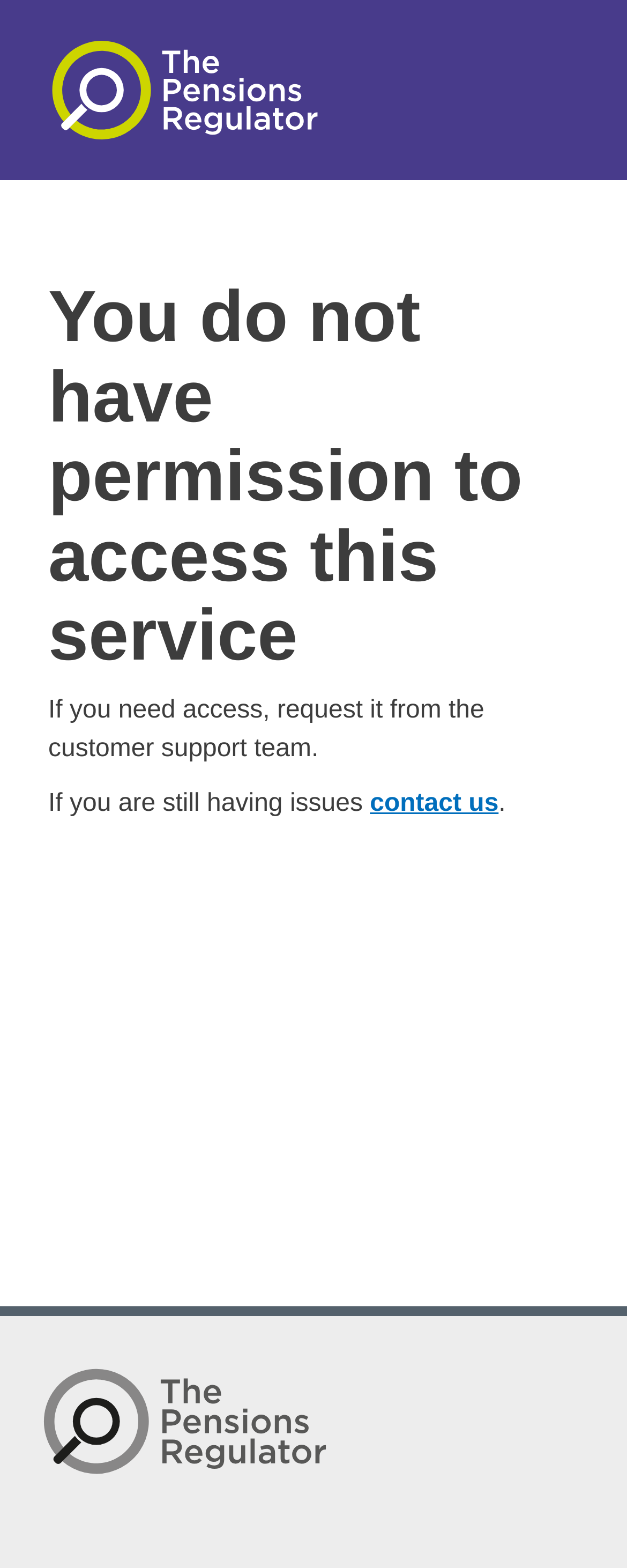Find the bounding box coordinates for the HTML element specified by: "Previous".

None